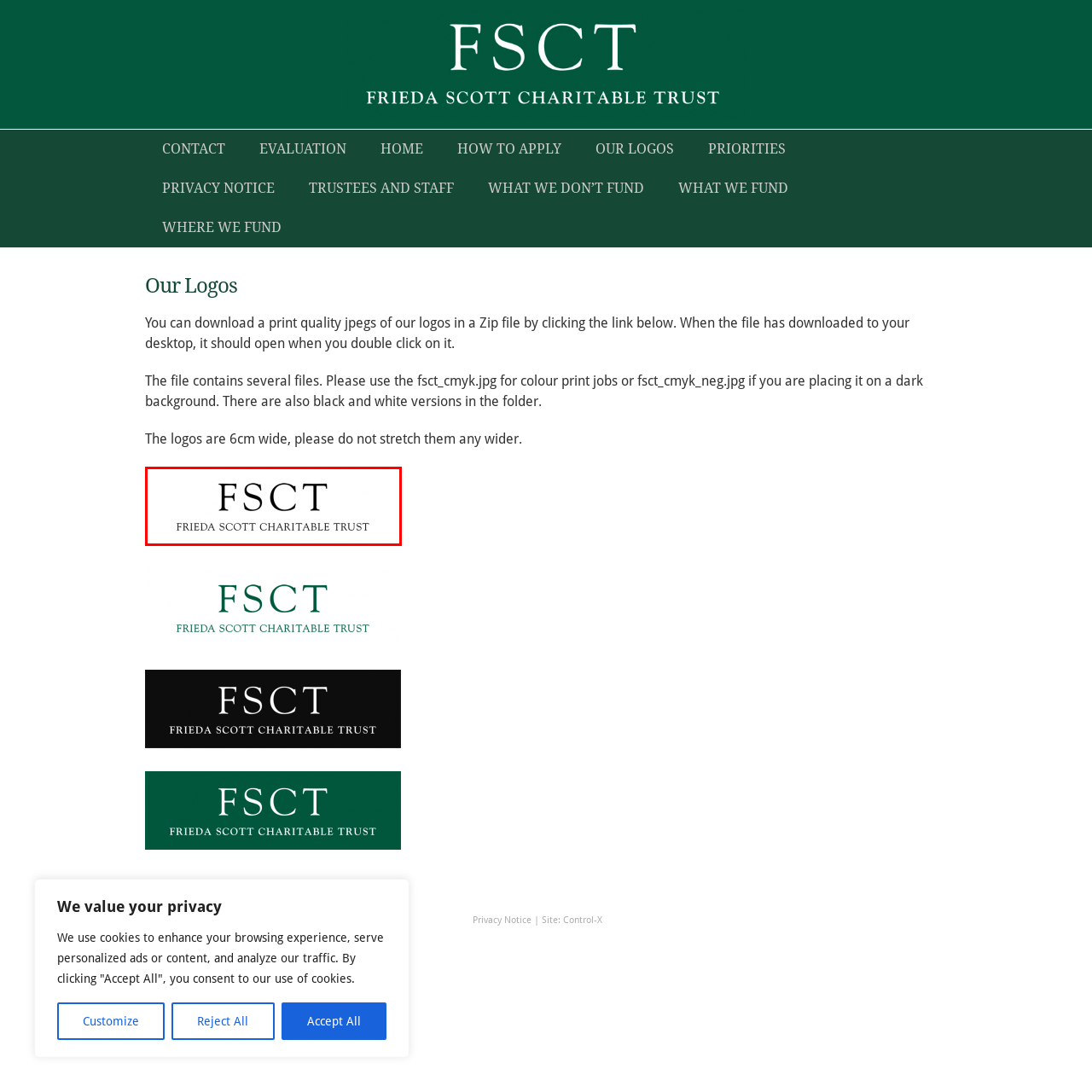What is the purpose of the 'Our Logos' section?
Look at the image highlighted within the red bounding box and provide a detailed answer to the question.

The image is associated with the section titled 'Our Logos', where visitors can download various versions of the logos for different uses, indicating that the section provides resources for users who need to utilize the logo for specific purposes.